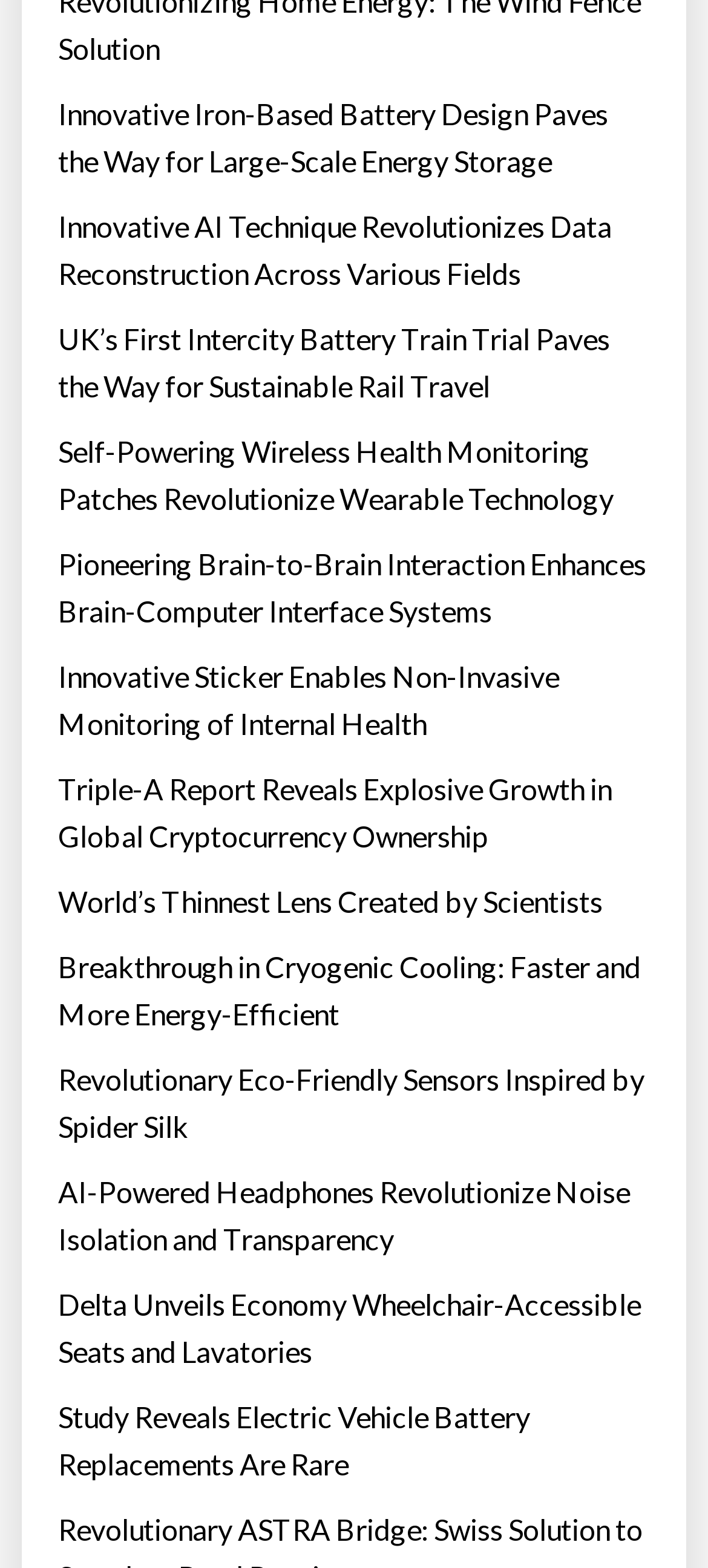Determine the bounding box coordinates for the area that should be clicked to carry out the following instruction: "Read about innovative iron-based battery design".

[0.082, 0.058, 0.918, 0.118]